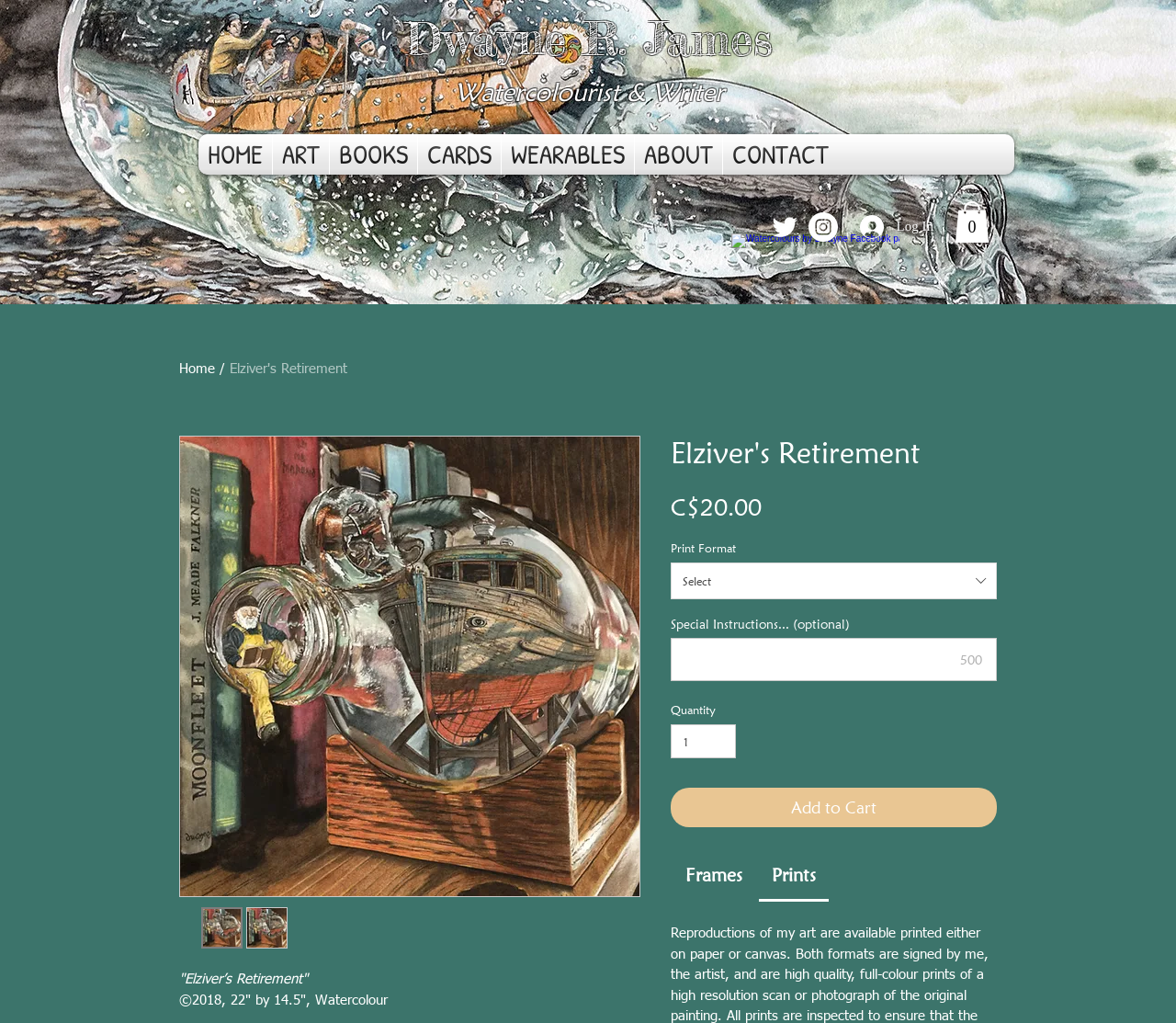Please provide a comprehensive answer to the question below using the information from the image: What is the size of the artwork?

The size of the artwork can be found in the static text element '©2018, 22" by 14.5", Watercolour' which is located below the image of the artwork, indicating the dimensions of the artwork.